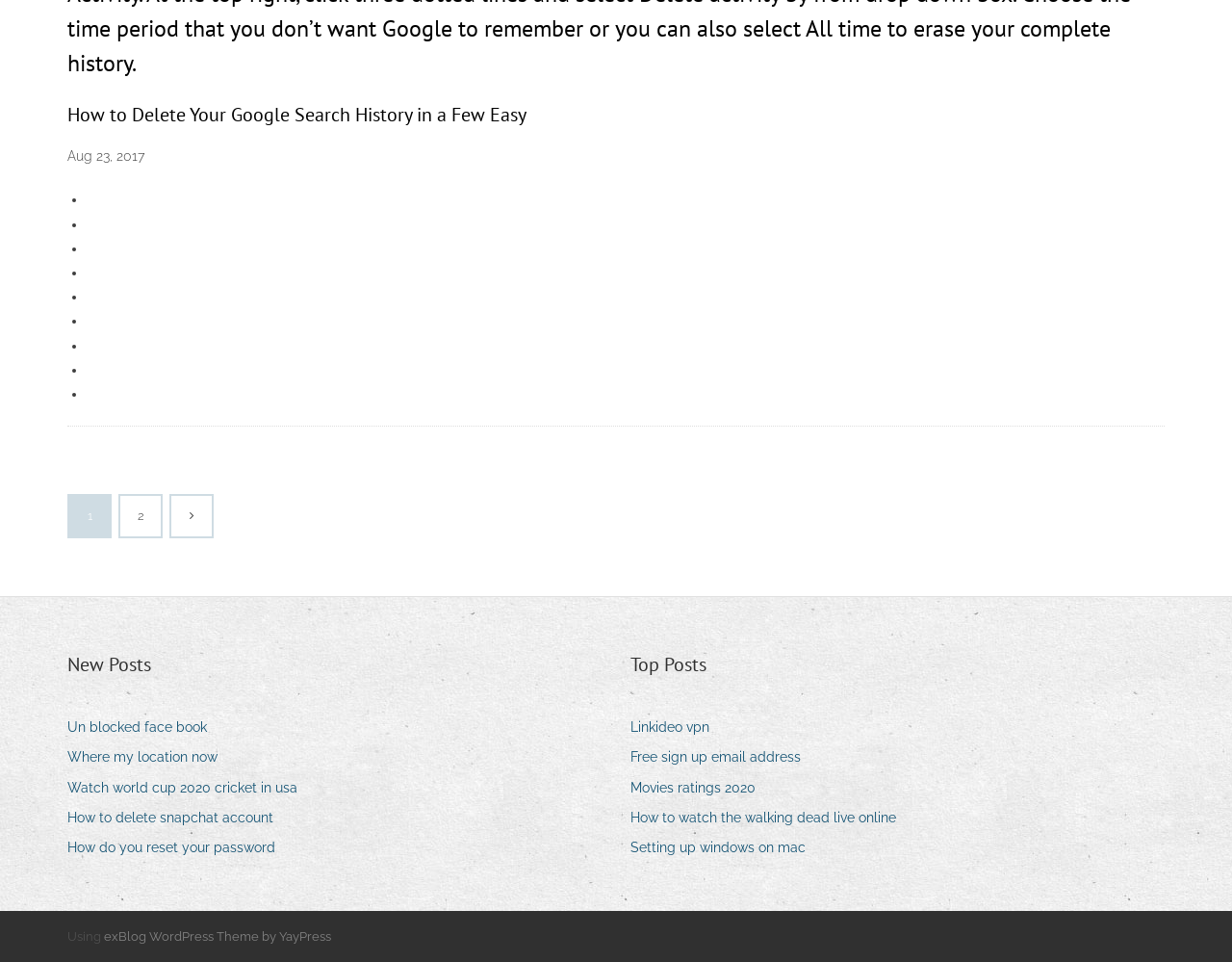Identify the bounding box for the UI element that is described as follows: "Movies ratings 2020".

[0.512, 0.805, 0.625, 0.833]